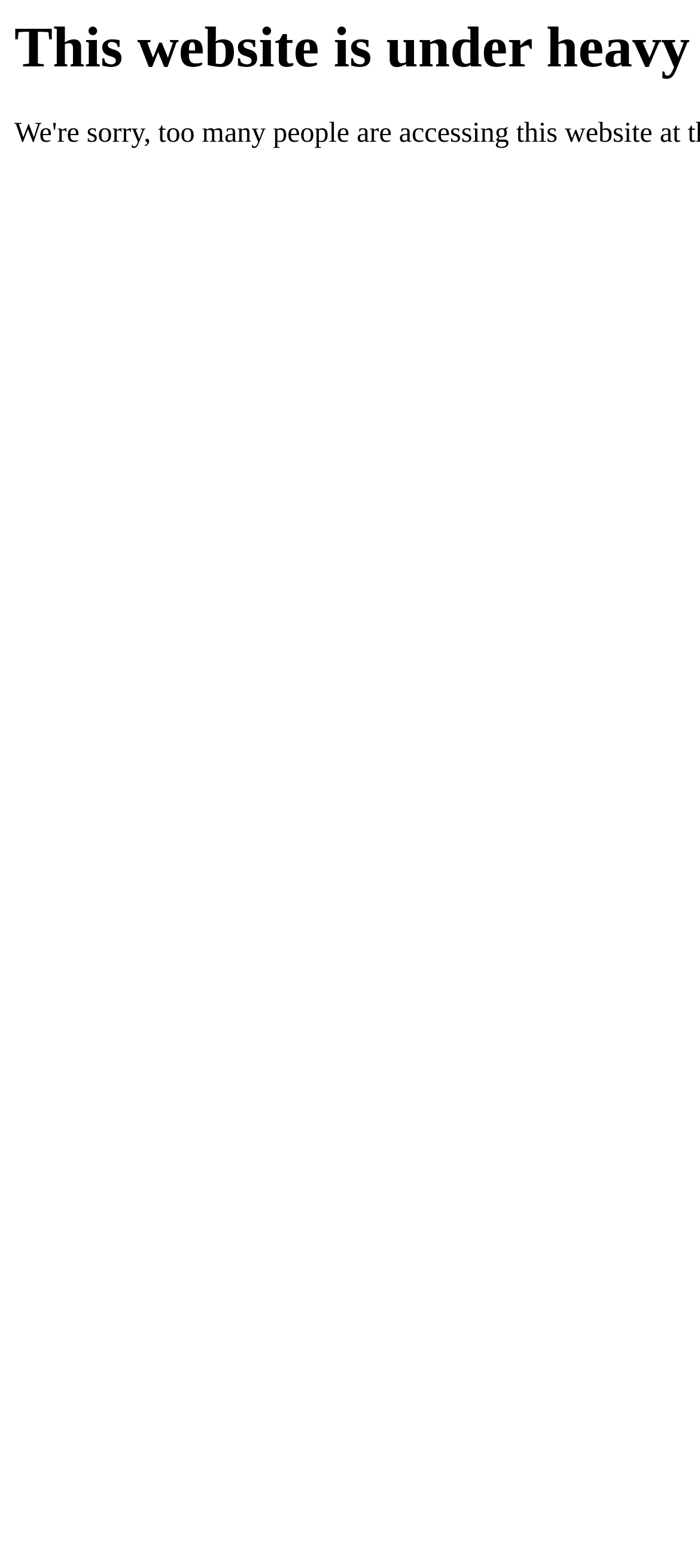Can you identify and provide the main heading of the webpage?

This website is under heavy load